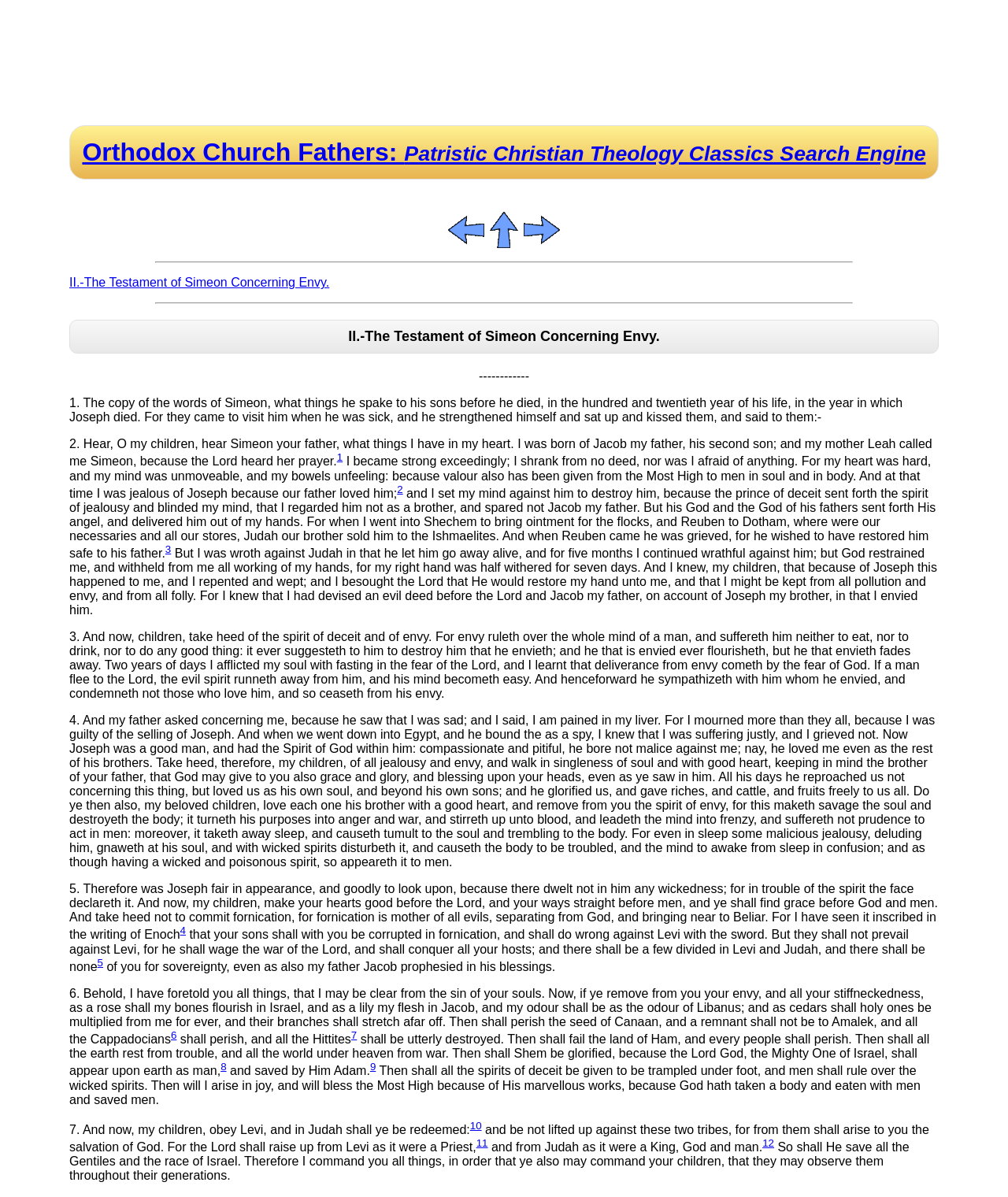Locate the bounding box for the described UI element: "alt="Previous Page"". Ensure the coordinates are four float numbers between 0 and 1, formatted as [left, top, right, bottom].

[0.444, 0.199, 0.481, 0.21]